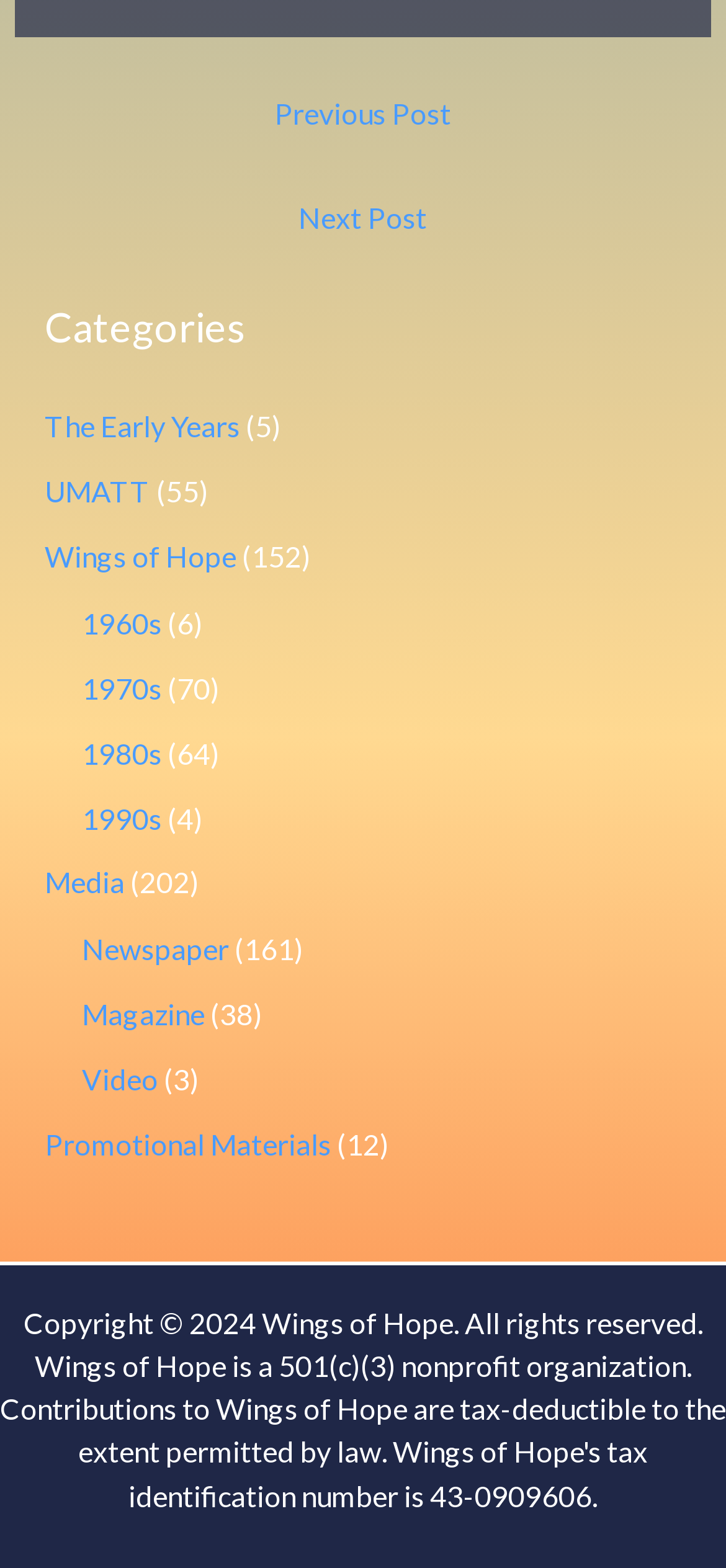Please determine the bounding box coordinates for the UI element described here. Use the format (top-left x, top-left y, bottom-right x, bottom-right y) with values bounded between 0 and 1: 1990s

[0.112, 0.511, 0.223, 0.532]